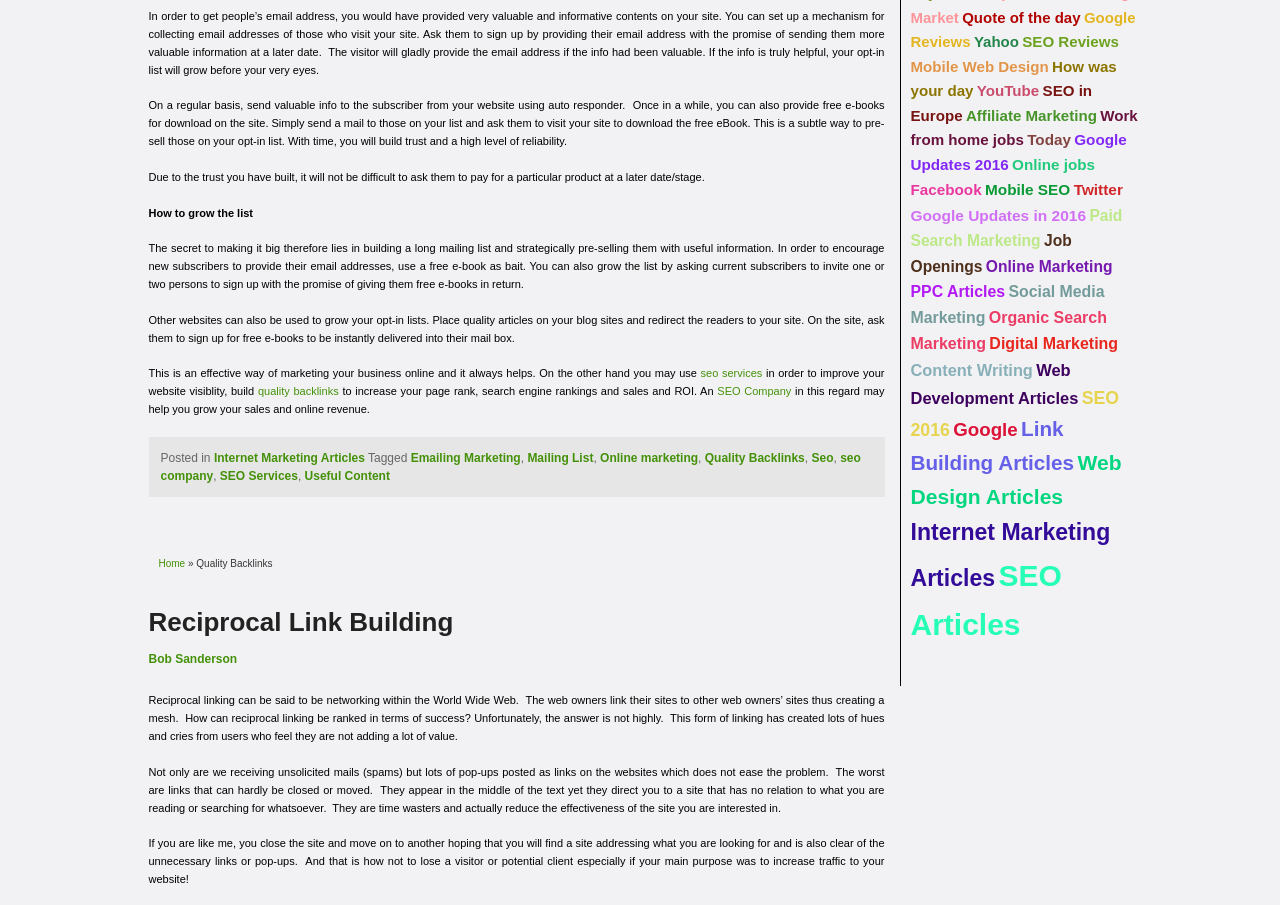Can you find the bounding box coordinates for the element to click on to achieve the instruction: "Track your order"?

None